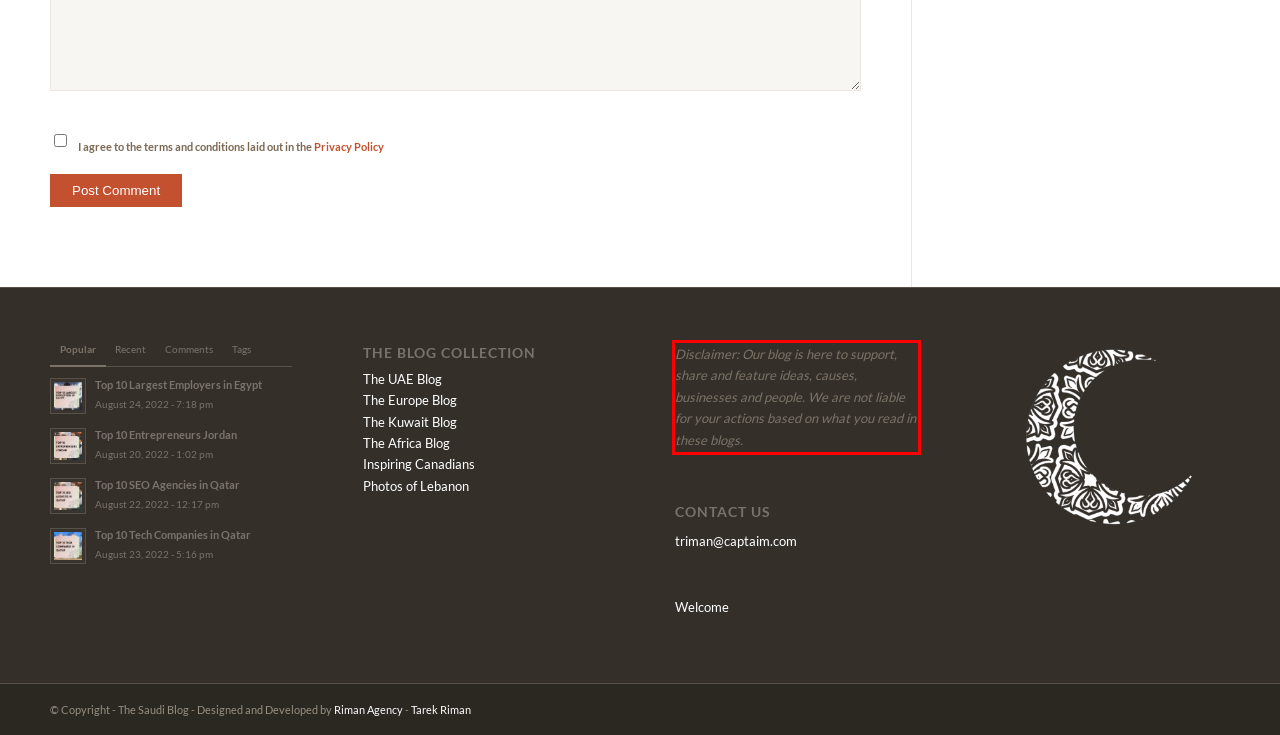Inspect the webpage screenshot that has a red bounding box and use OCR technology to read and display the text inside the red bounding box.

Disclaimer: Our blog is here to support, share and feature ideas, causes, businesses and people. We are not liable for your actions based on what you read in these blogs.